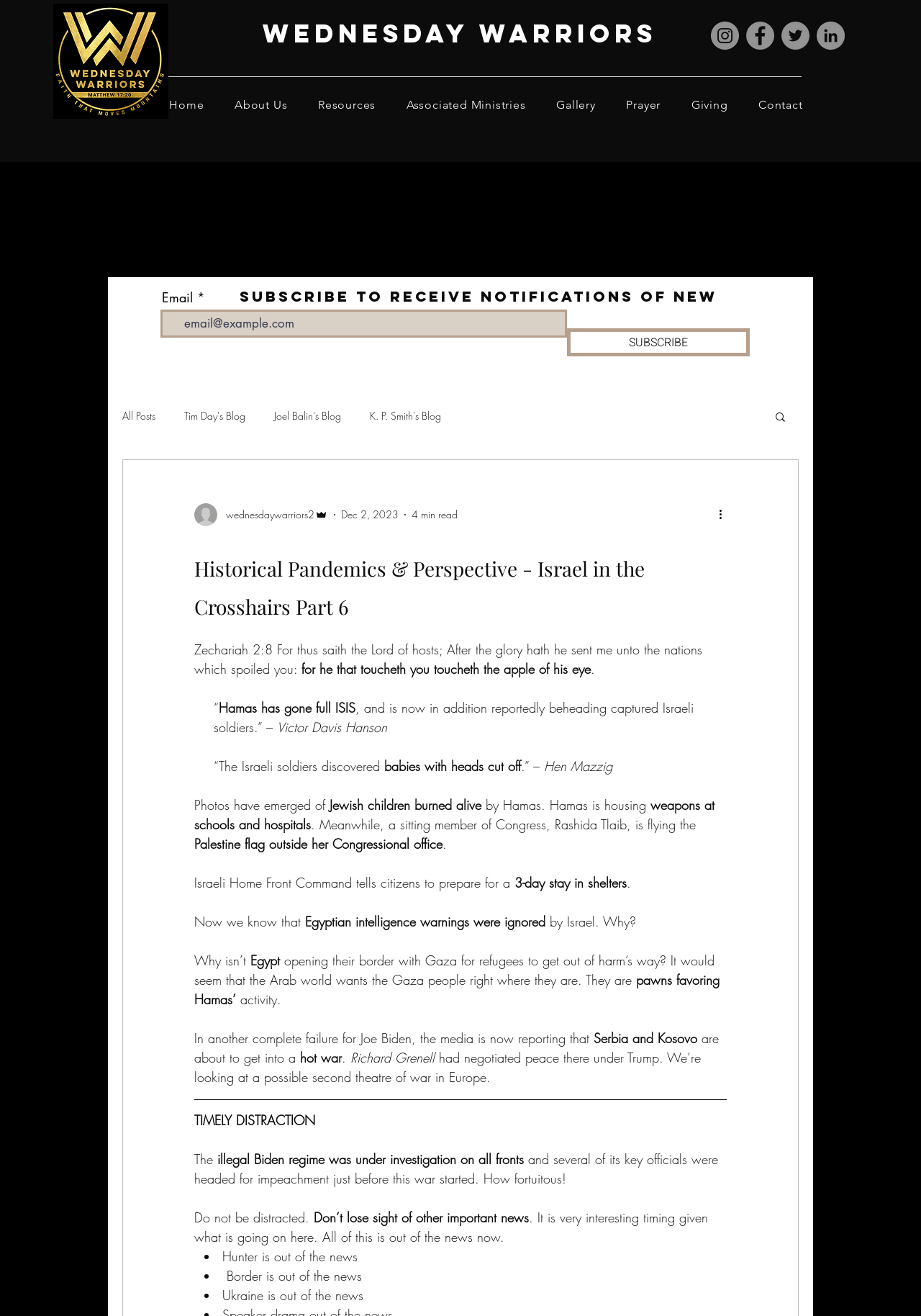Please answer the following query using a single word or phrase: 
What social media platforms are available in the social bar?

Instagram, Facebook, Twitter, LinkedIn